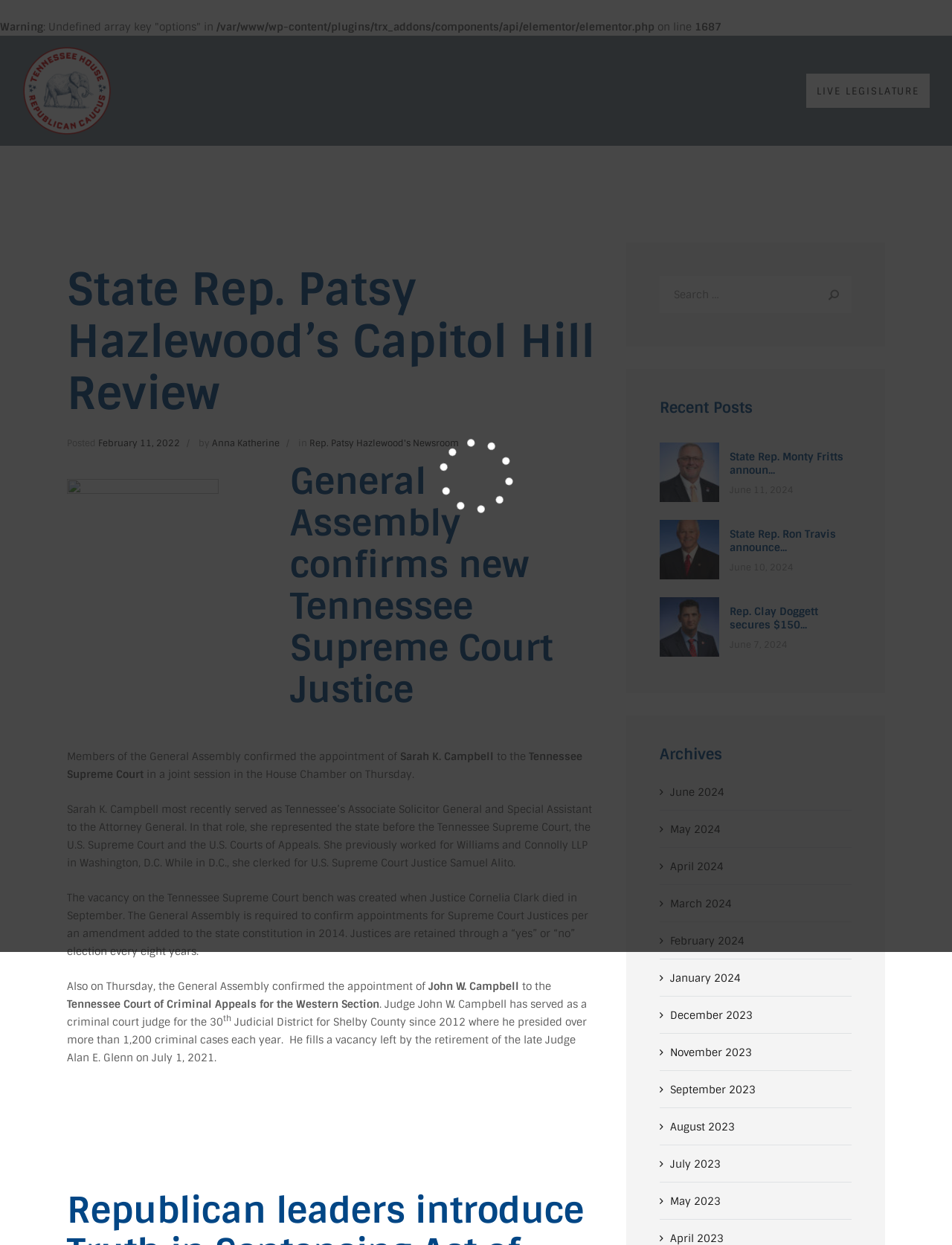Please locate the bounding box coordinates of the element that should be clicked to complete the given instruction: "View archives for June 2024".

[0.704, 0.631, 0.761, 0.641]